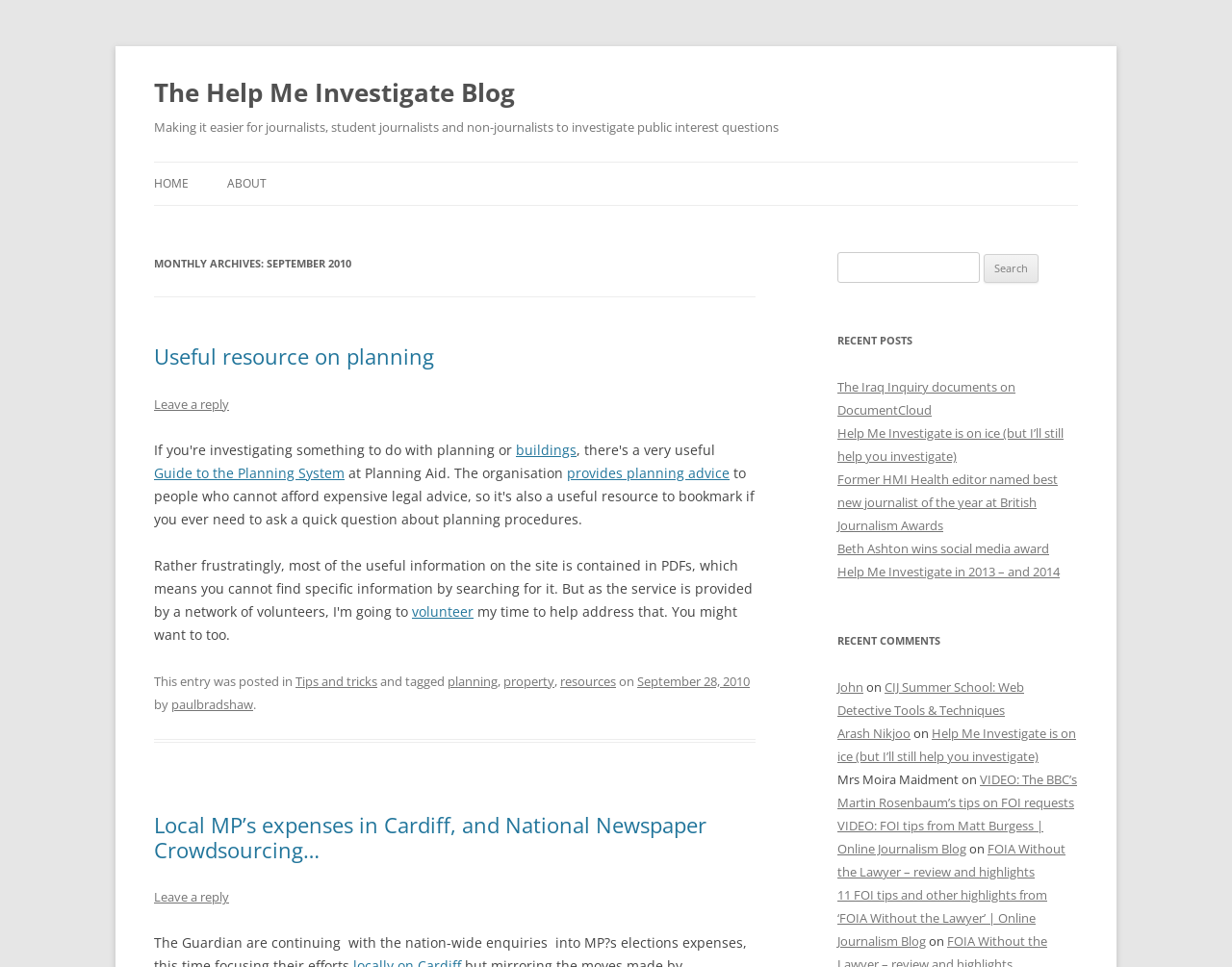What is the name of the author of the first article?
Please answer the question with as much detail and depth as you can.

I found the answer by examining the footer section of the first article and noticing the link 'paulbradshaw' with the text 'by' preceding it, which suggests that paulbradshaw is the author of the article.